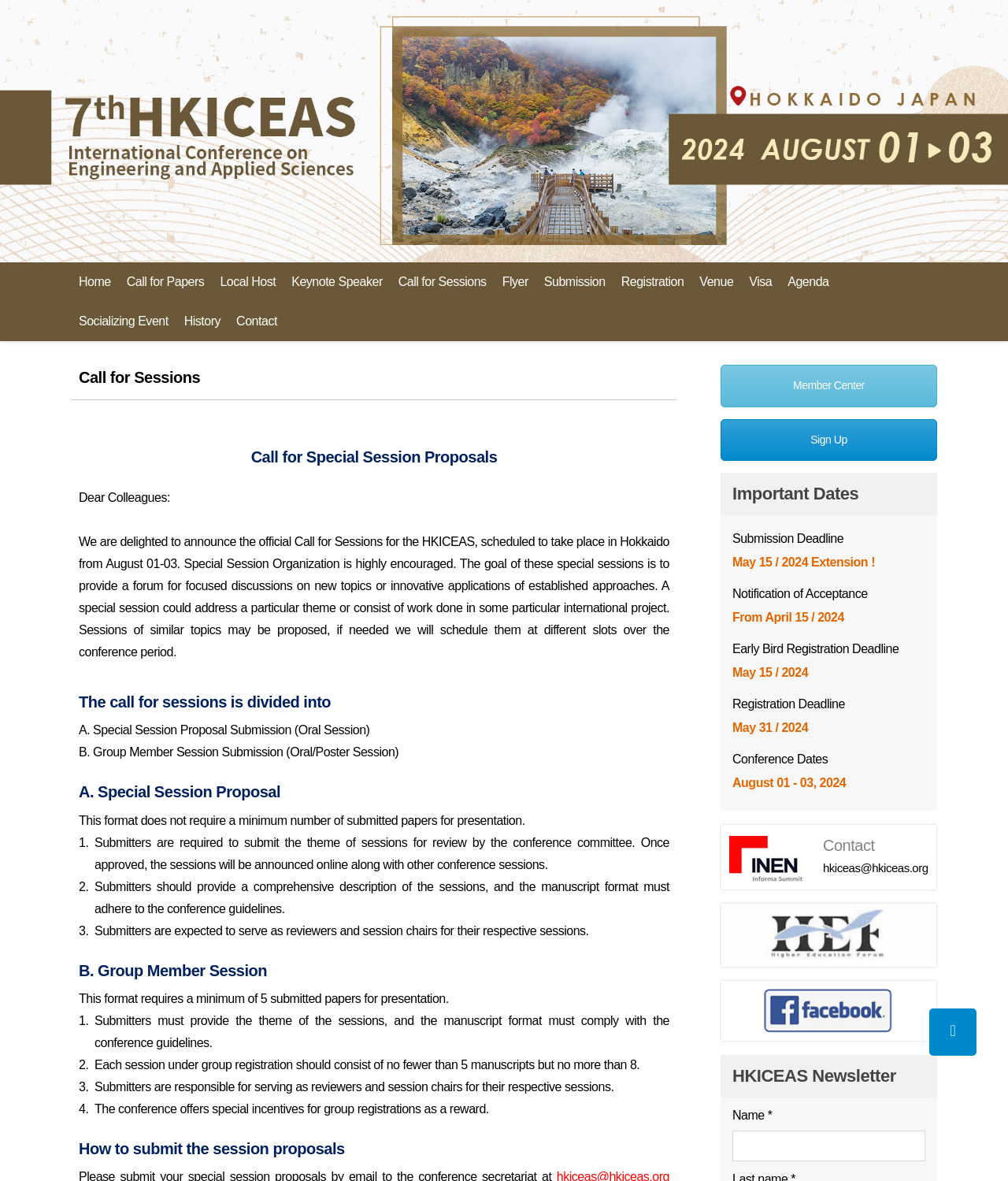Please determine the bounding box coordinates for the element that should be clicked to follow these instructions: "Sign Up".

[0.715, 0.355, 0.93, 0.39]